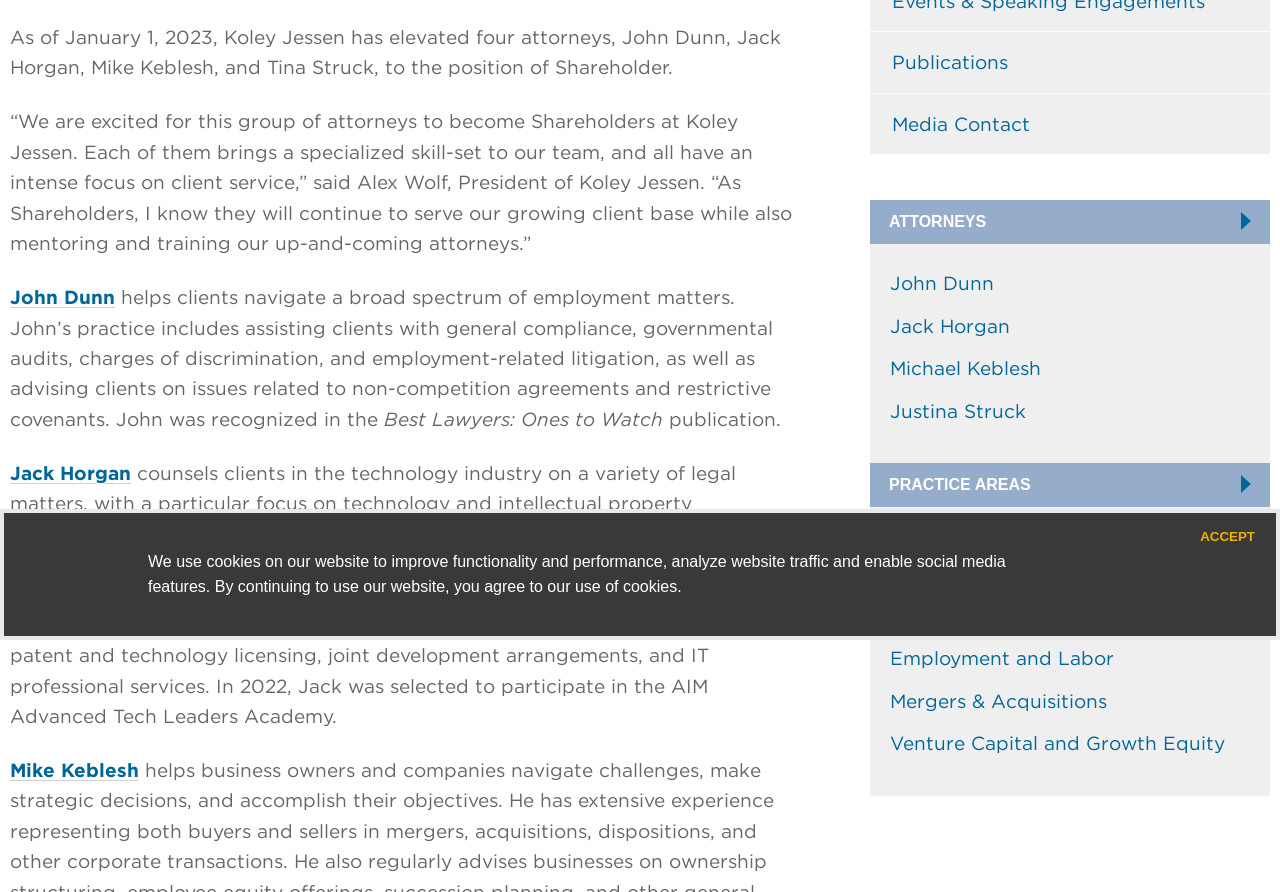Locate the bounding box coordinates of the UI element described by: "Venture Capital and Growth Equity". The bounding box coordinates should consist of four float numbers between 0 and 1, i.e., [left, top, right, bottom].

[0.695, 0.82, 0.957, 0.847]